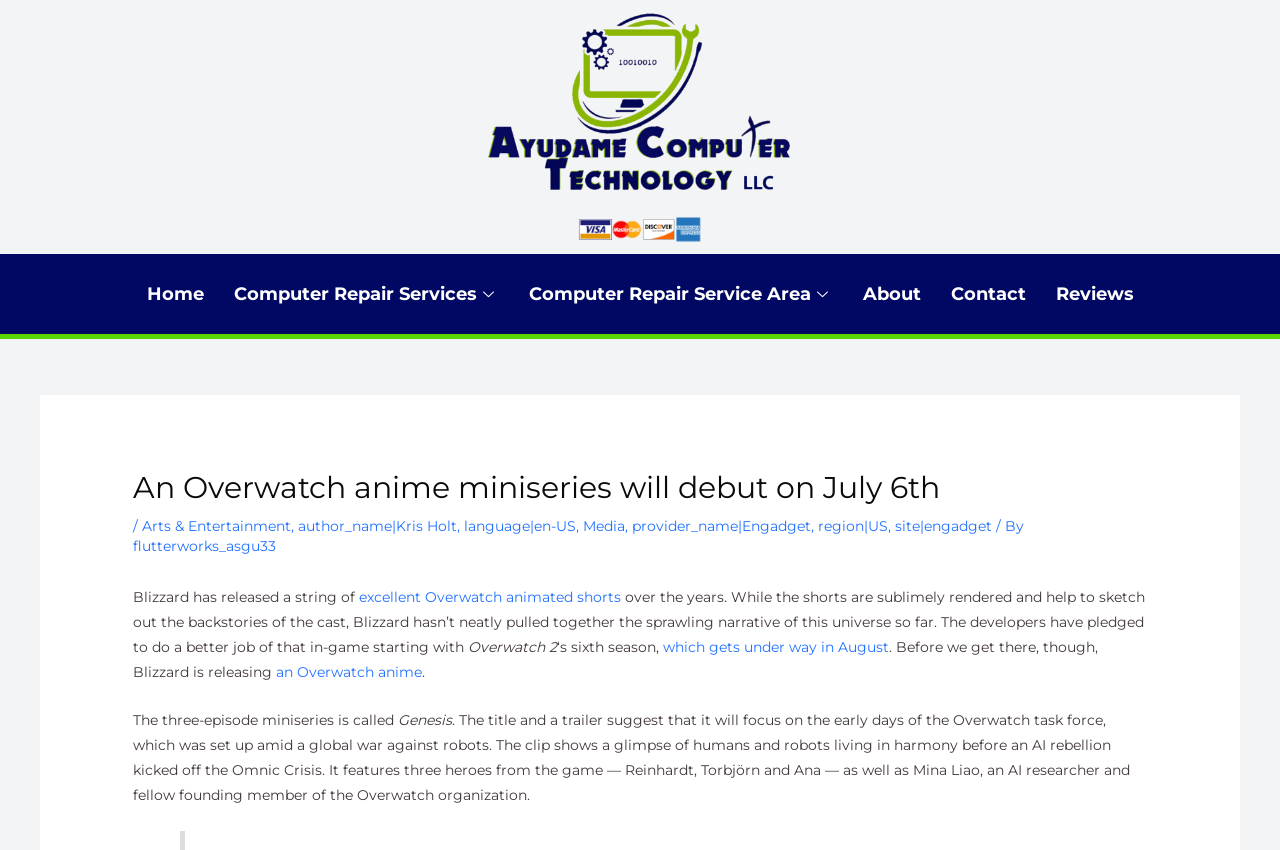Provide an in-depth caption for the webpage.

The webpage is about an Overwatch anime miniseries debuting on July 6th. At the top, there is a header section with a title "An Overwatch anime miniseries will debut on July 6th" and a series of links to categories such as "Arts & Entertainment", "Media", and "US". Below the header, there is a section with a brief introduction to the article, mentioning Blizzard's previous Overwatch animated shorts and their plan to improve the game's narrative.

The main content of the article is divided into several paragraphs, describing the upcoming anime miniseries. The text explains that the three-episode miniseries, titled "Genesis", will focus on the early days of the Overwatch task force and feature three heroes from the game, as well as an AI researcher. The article also mentions that the miniseries will explore the Omnic Crisis, a global war against robots.

On the top-right side of the page, there is a navigation menu with links to "Home", "Computer Repair Services", "Computer Repair Service Area", "About", "Contact", and "Reviews". Above the navigation menu, there is an image and a link to "printer repair, laptop repair, computer repair, virus removal, software installation ayudame computer technology computer repair avon, avon lake, sheffield lake, westlake".